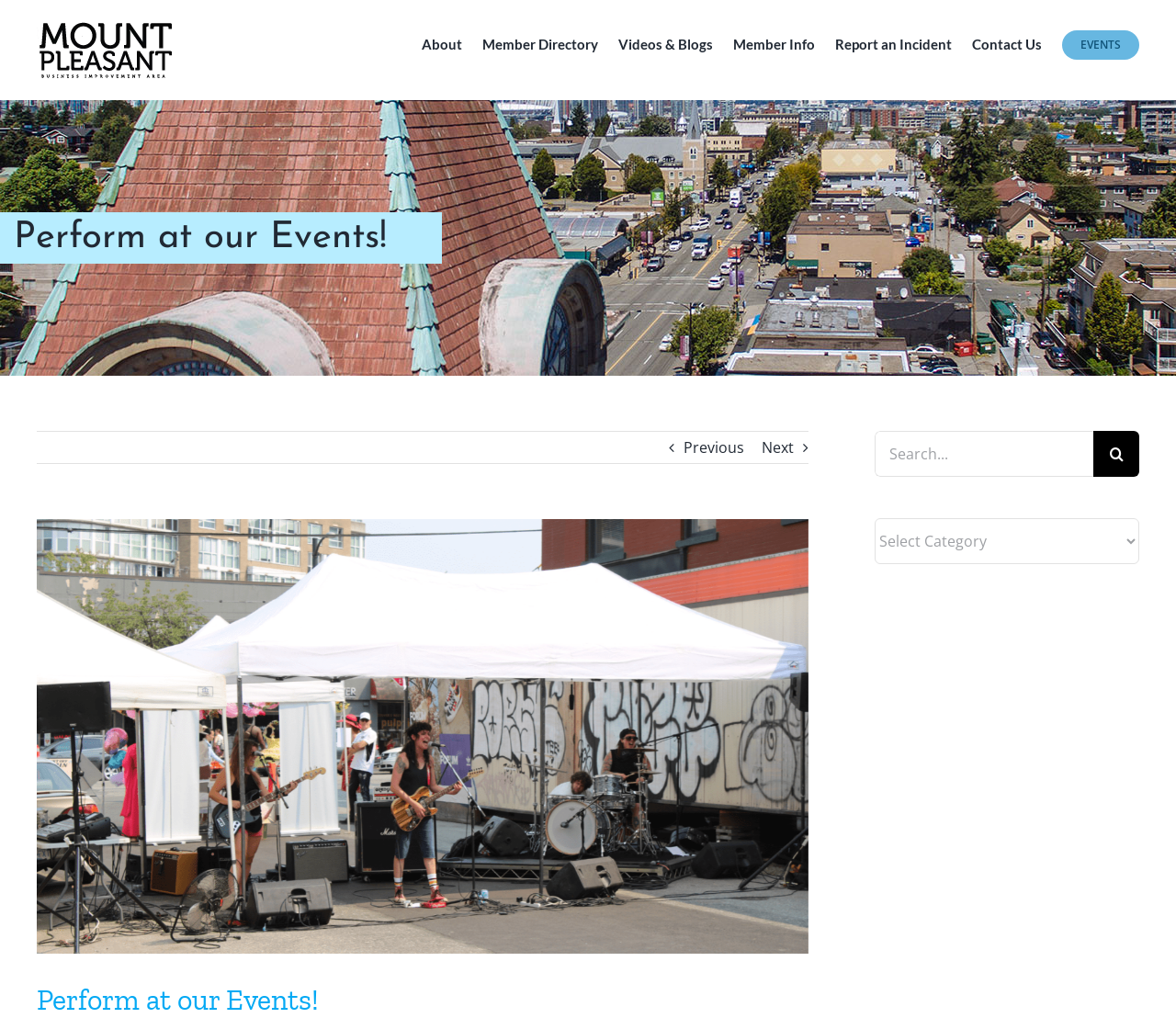What is the name of the logo on the top left?
Based on the image, give a one-word or short phrase answer.

Mount Pleasant Logo